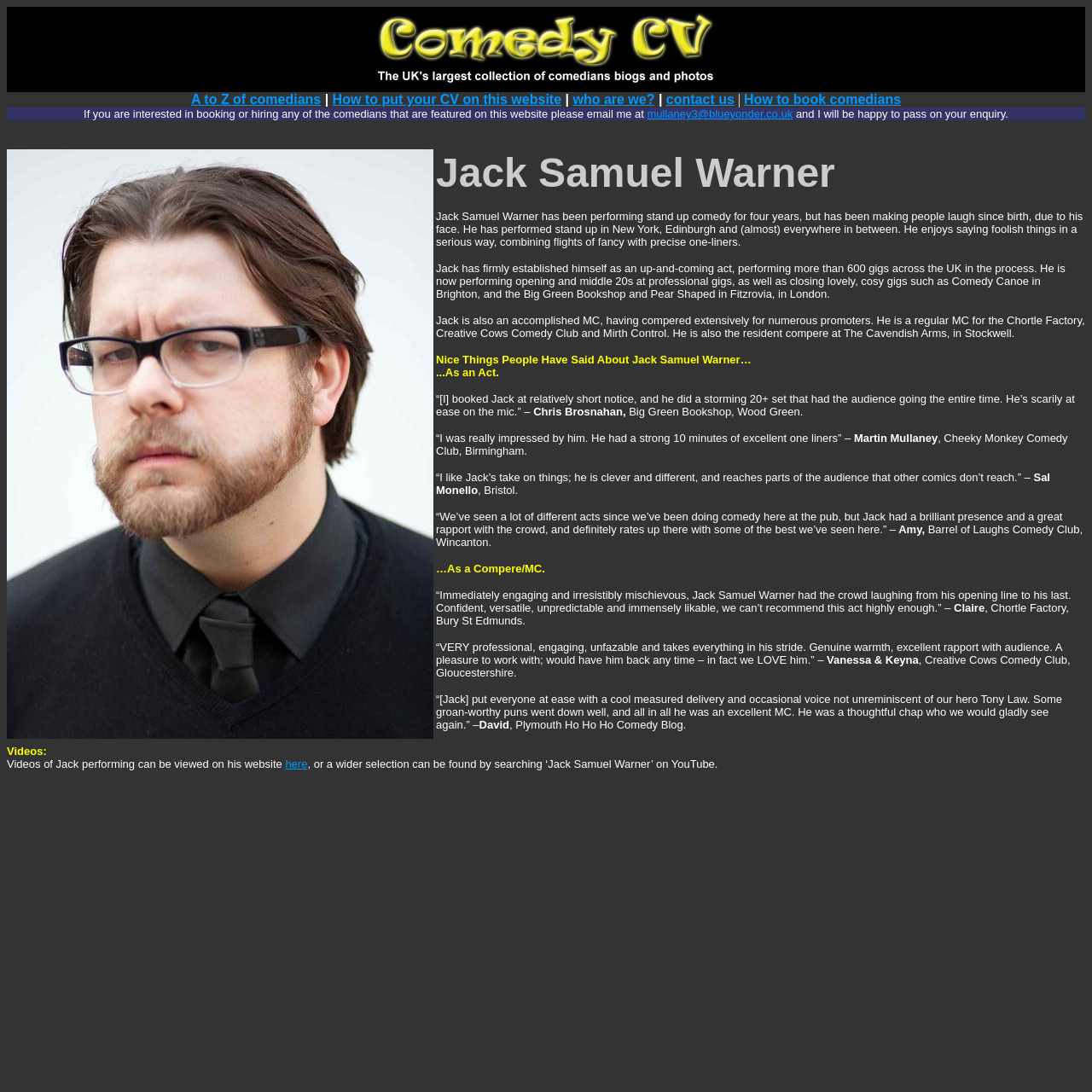How many comedians are featured on this website?
Look at the webpage screenshot and answer the question with a detailed explanation.

The webpage does not provide a direct count of the number of comedians featured. It only shows a biography of one comedian, Jack Samuel Warner, and does not provide a list or a counter of all comedians.